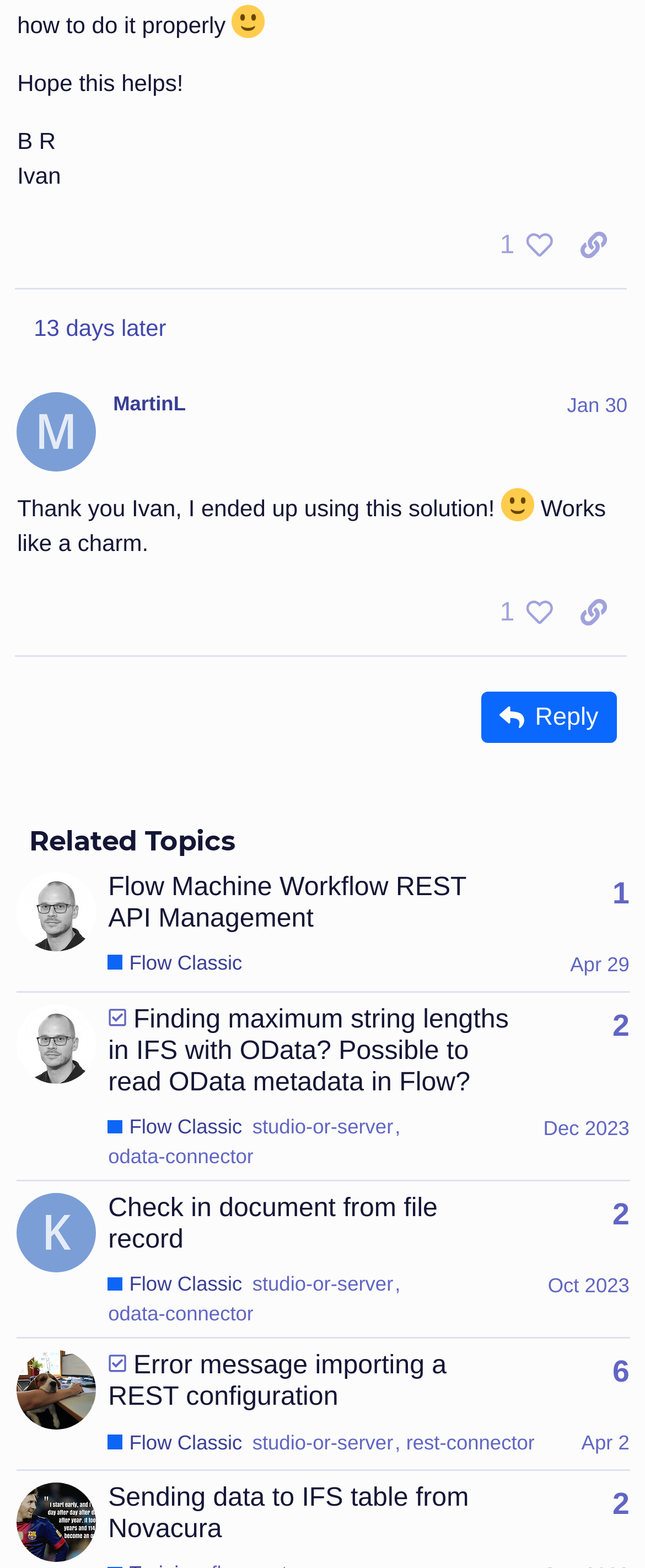For the element described, predict the bounding box coordinates as (top-left x, top-left y, bottom-right x, bottom-right y). All values should be between 0 and 1. Element description: About Us

None